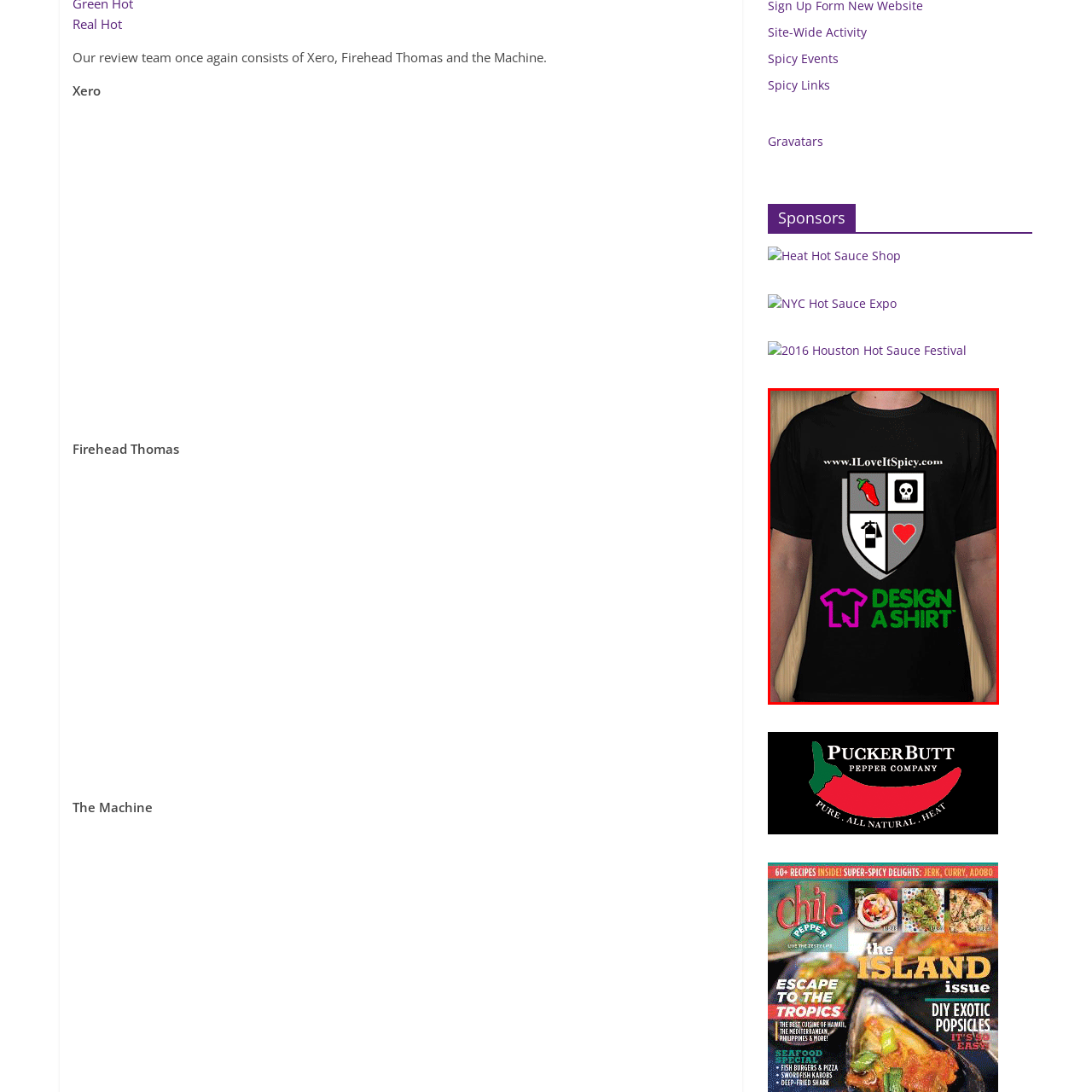Concentrate on the image highlighted by the red boundary and deliver a detailed answer to the following question, using the information from the image:
What is the website displayed above the shield?

The website www.ILoveItSpicy.com is prominently displayed above the shield, hinting at a playful engagement with spicy food culture, which is a key theme of the t-shirt design.